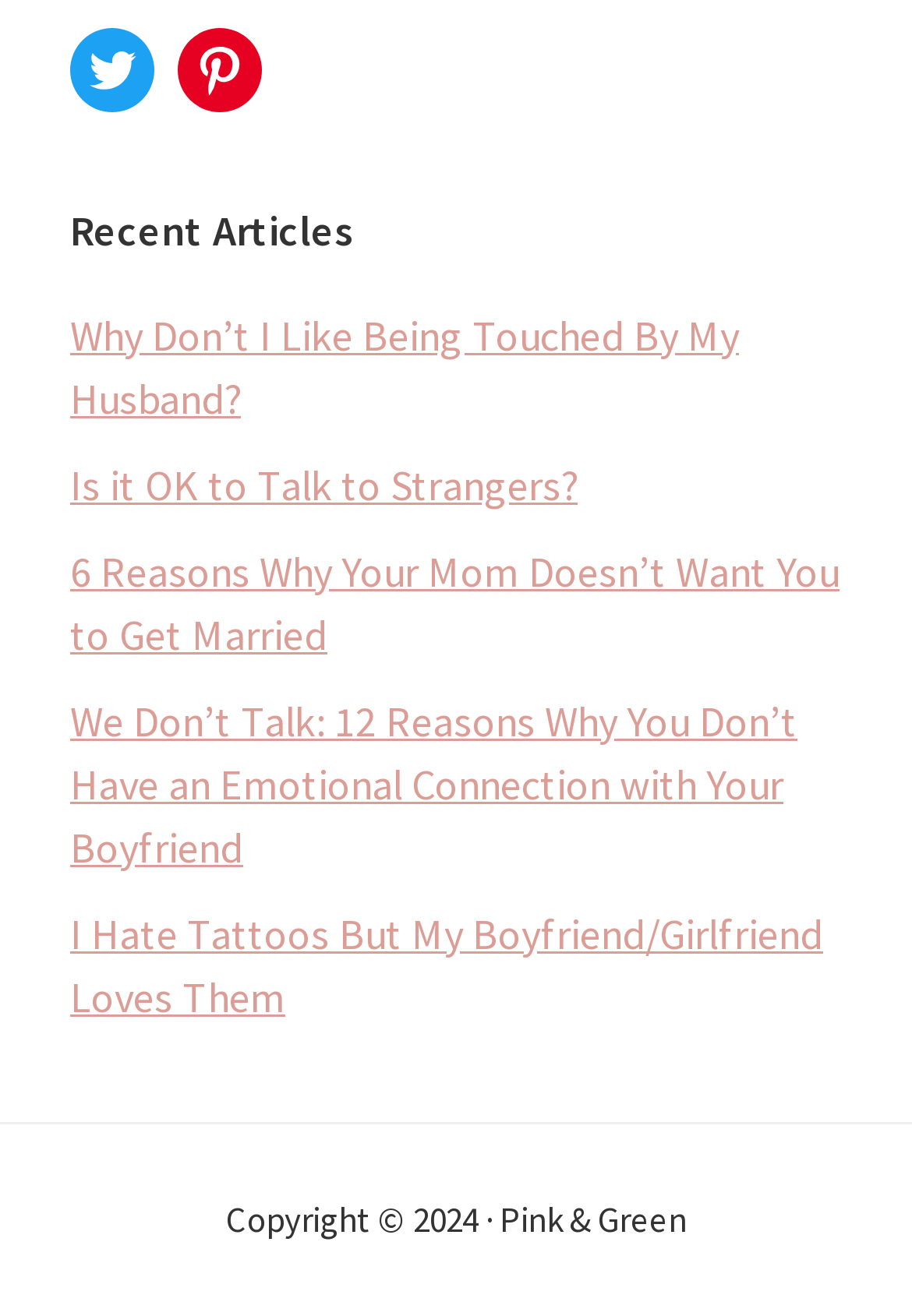Using the information in the image, could you please answer the following question in detail:
What is the name of the social media platform on the top left?

I found the answer by looking at the top left corner of the webpage, where I saw a link with the text 'Twitter'. This suggests that the webpage has a social media link to Twitter.